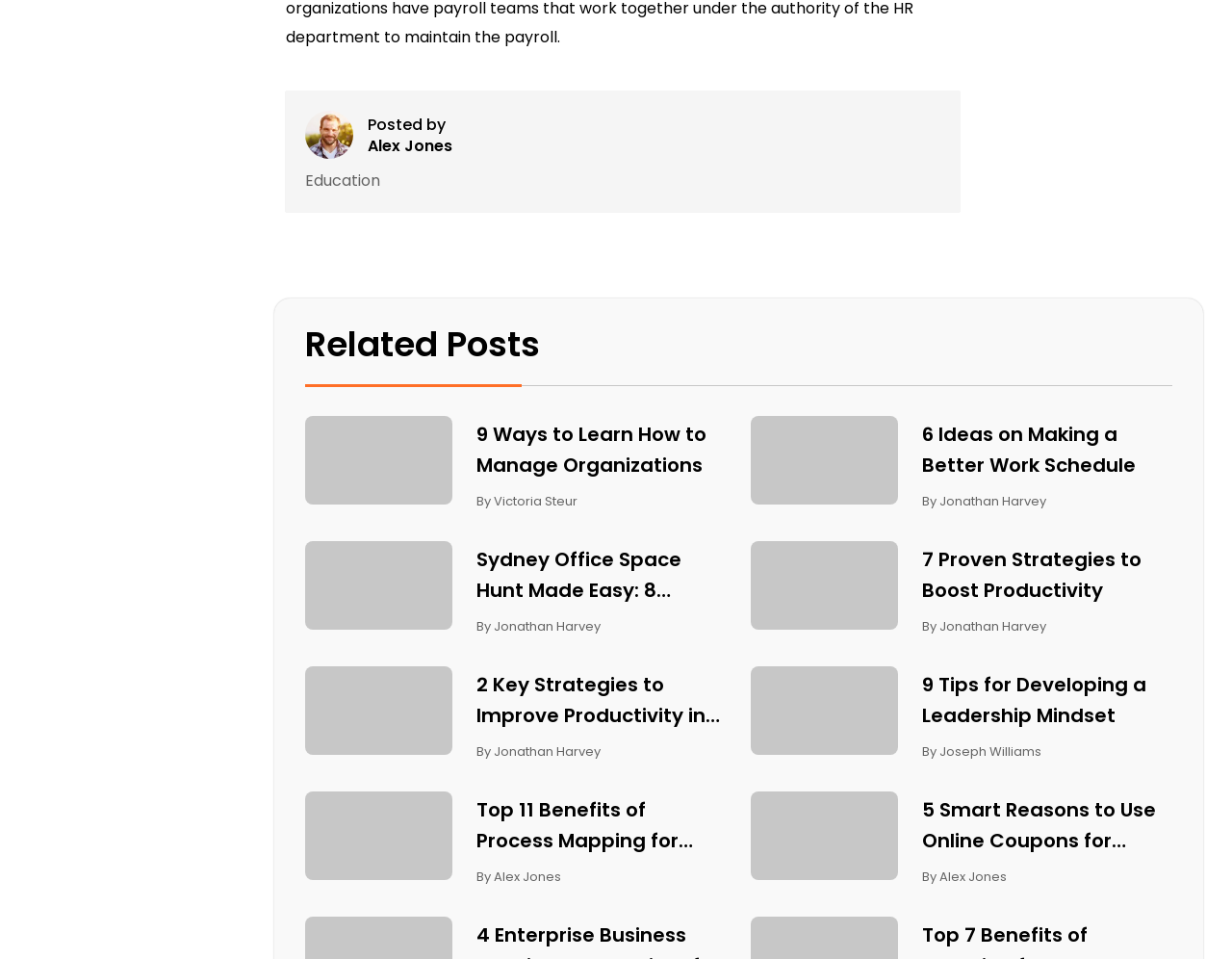Identify the bounding box coordinates for the element that needs to be clicked to fulfill this instruction: "Explore post about 6 Ideas on Making a Better Work Schedule". Provide the coordinates in the format of four float numbers between 0 and 1: [left, top, right, bottom].

[0.748, 0.437, 0.952, 0.501]